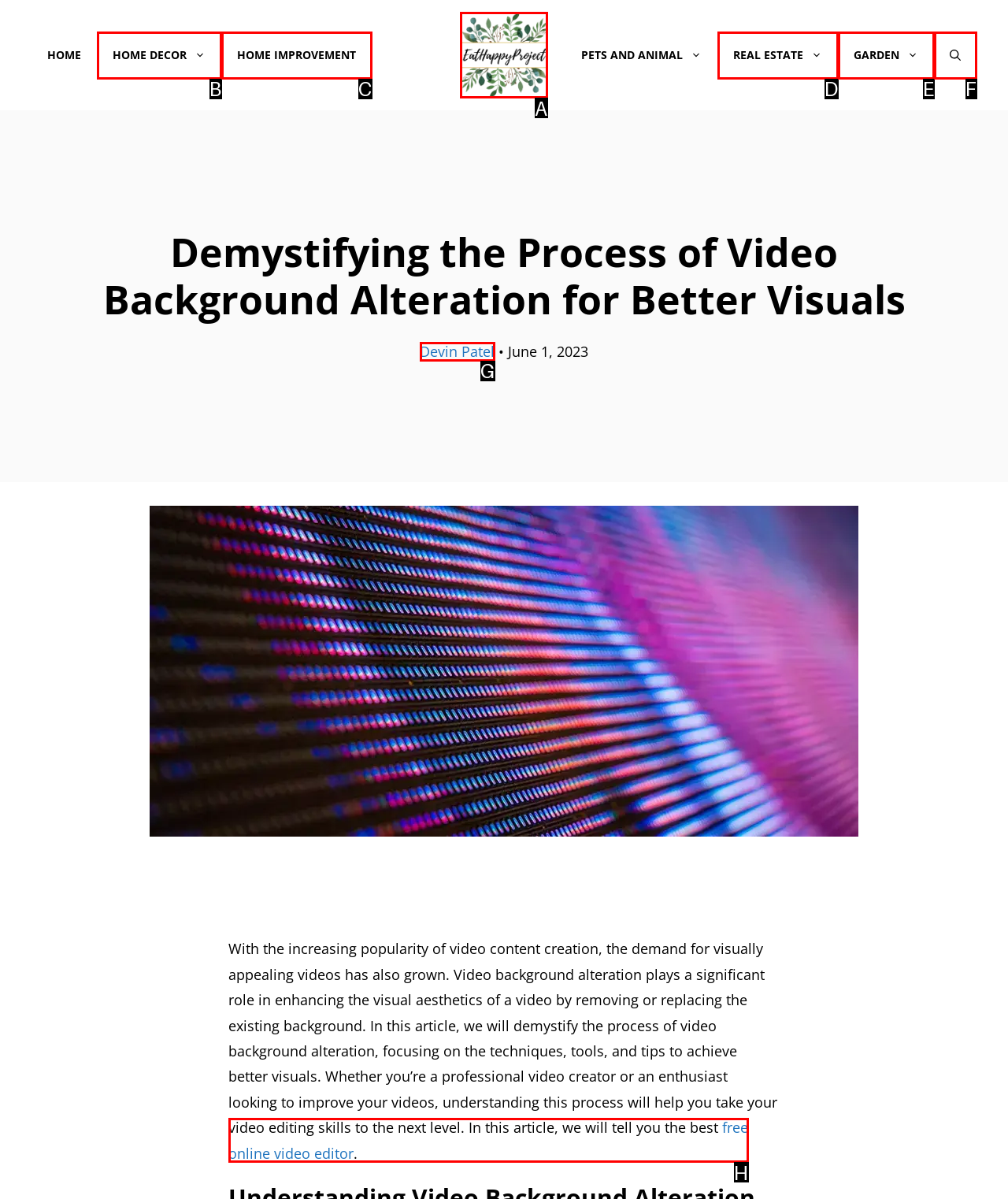Identify the letter of the UI element needed to carry out the task: Click the EatHappyProject logo
Reply with the letter of the chosen option.

A